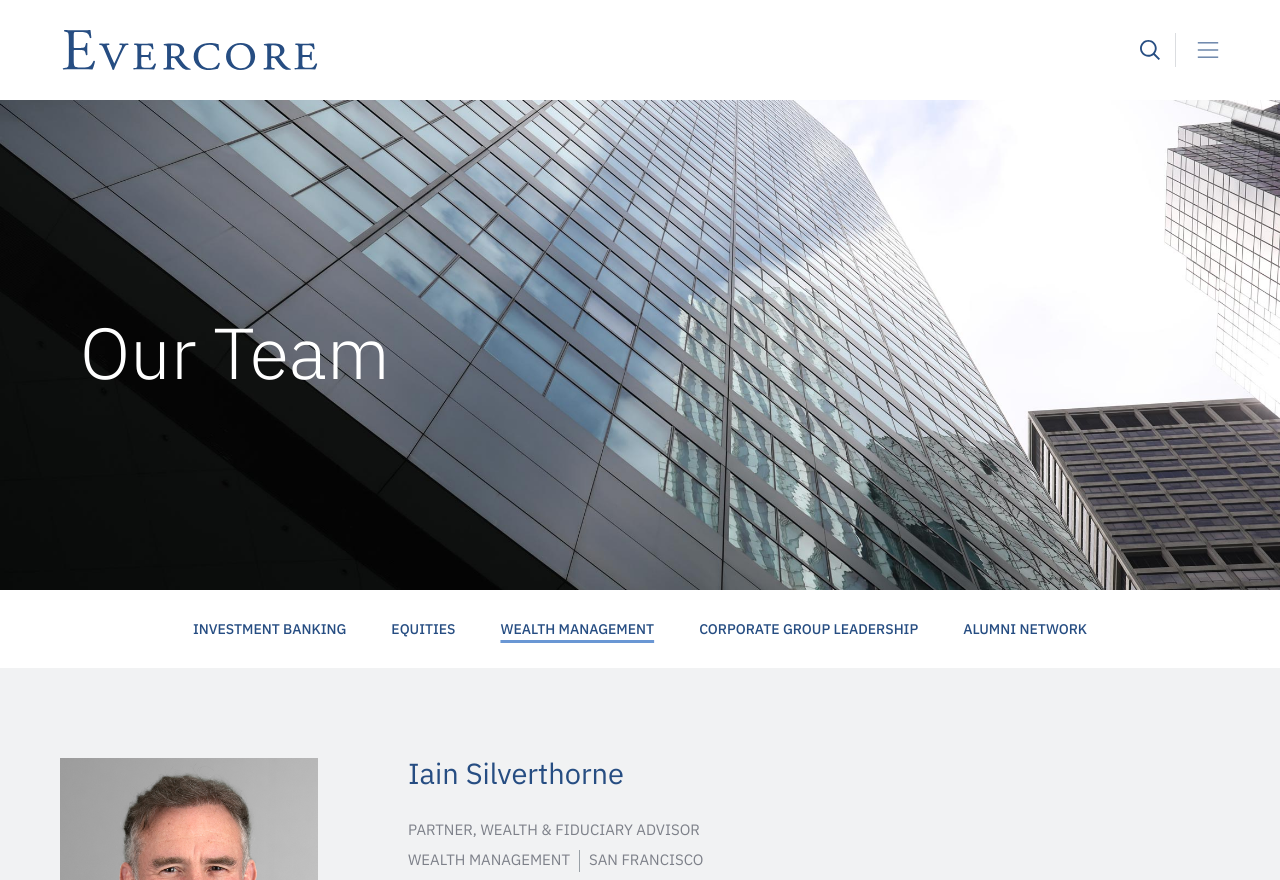What can be toggled on the webpage?
Please provide a detailed answer to the question.

The webpage has two button elements, one with the text 'Toggle search' and another with the text 'Toggle navigation'. These buttons suggest that the search function and navigation menu can be toggled on and off.